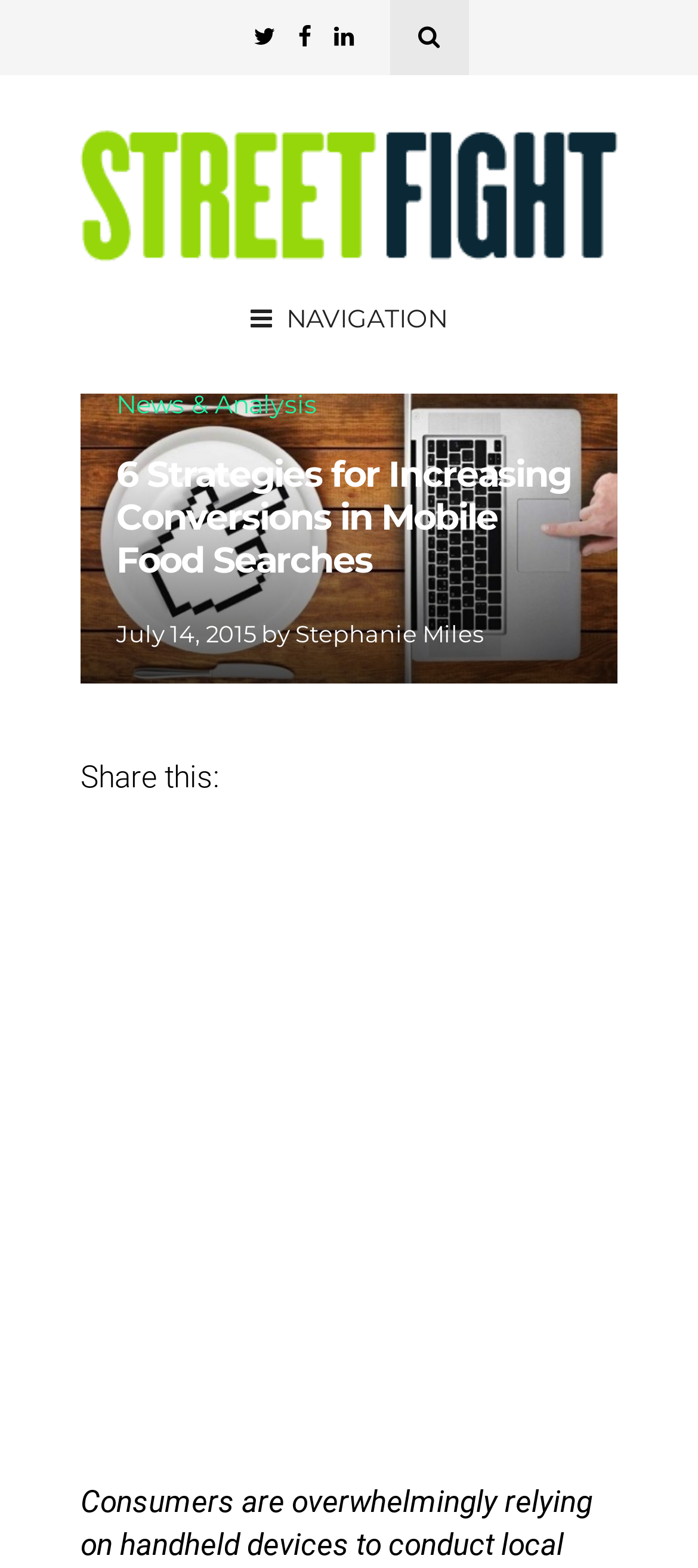Provide a brief response to the question below using one word or phrase:
What is the author of the article?

Stephanie Miles